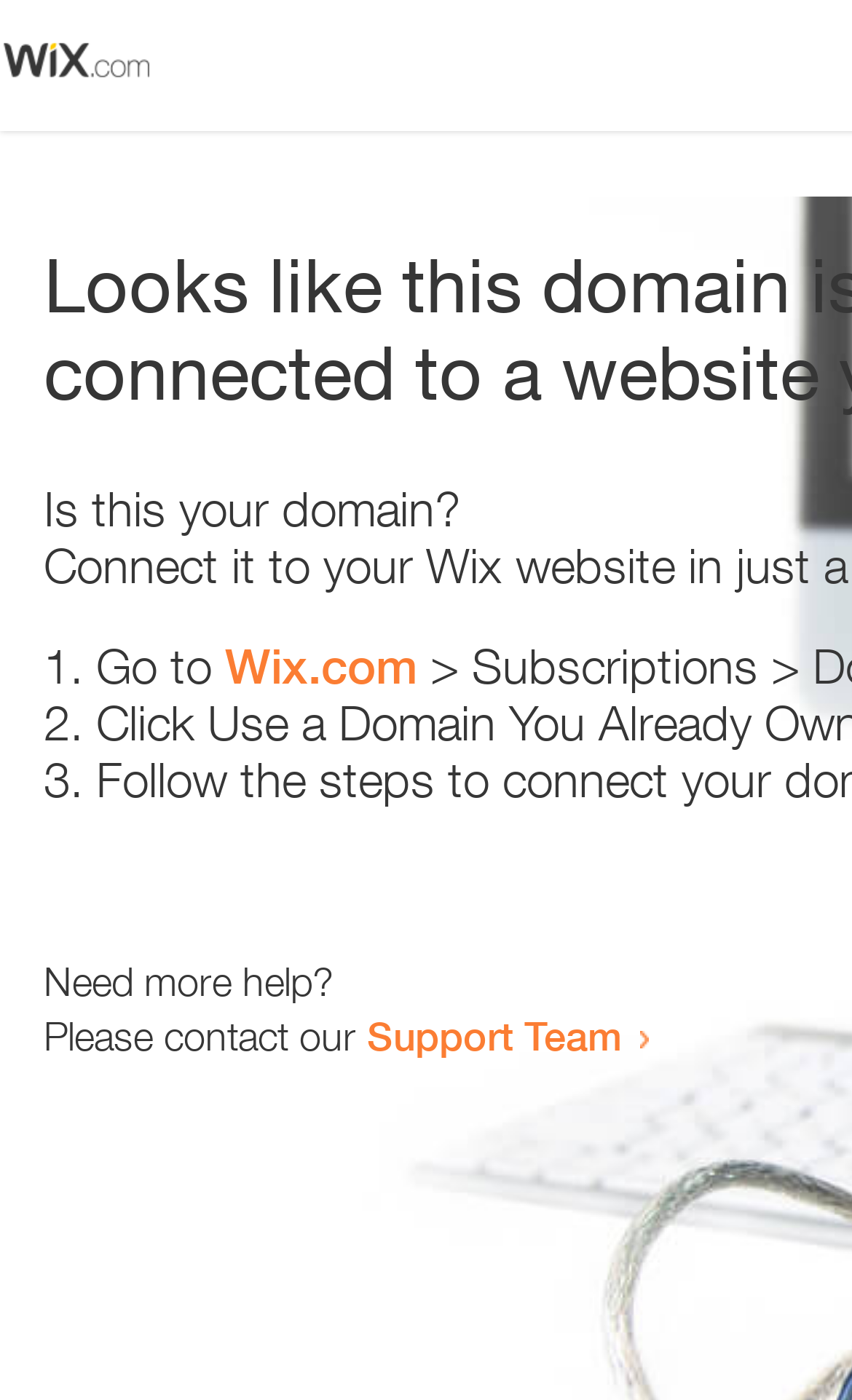Determine the bounding box coordinates in the format (top-left x, top-left y, bottom-right x, bottom-right y). Ensure all values are floating point numbers between 0 and 1. Identify the bounding box of the UI element described by: title="Freethinking Animal Advocacy"

None